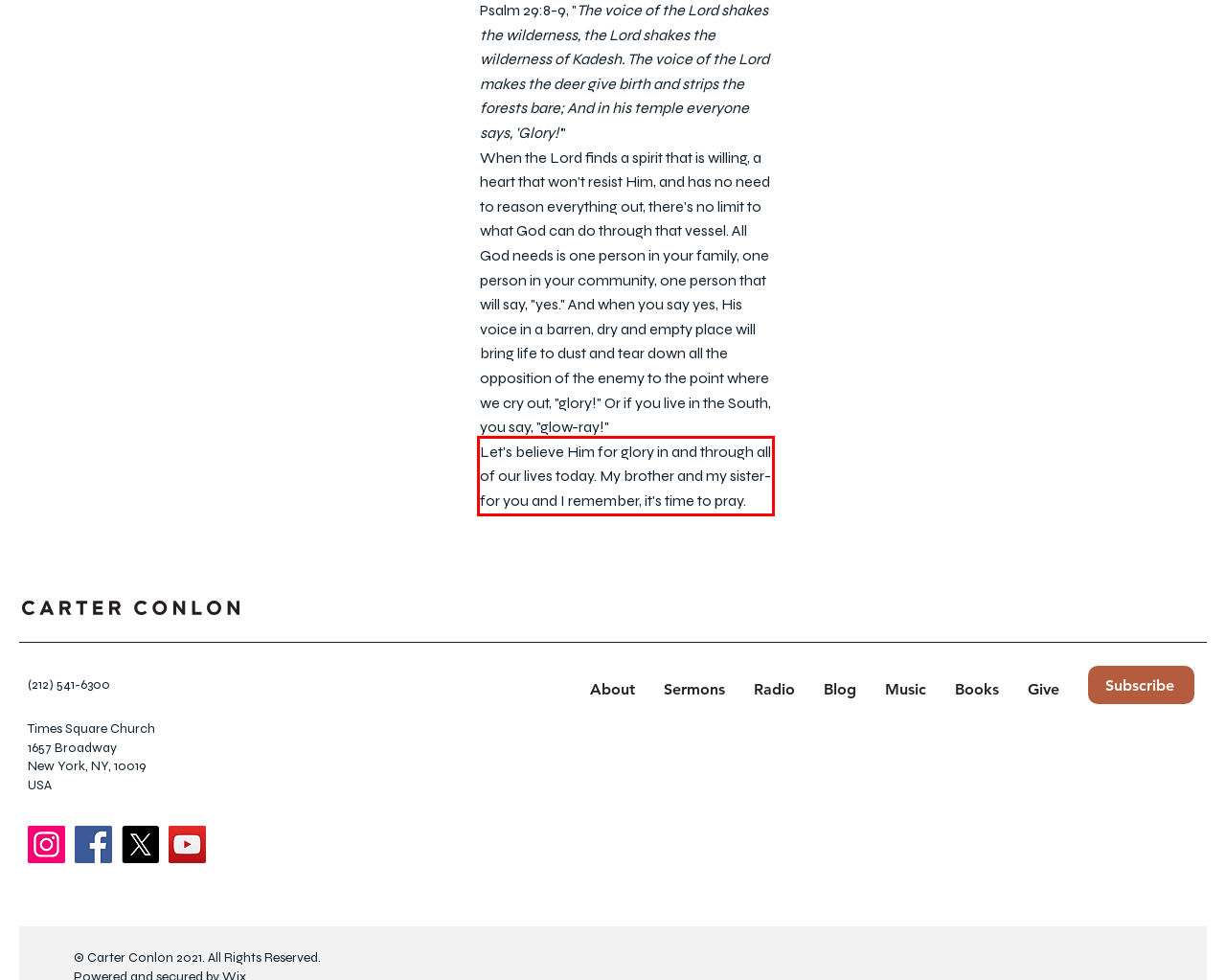Please look at the webpage screenshot and extract the text enclosed by the red bounding box.

Let's believe Him for glory in and through all of our lives today. My brother and my sister-for you and I remember, it's time to pray.